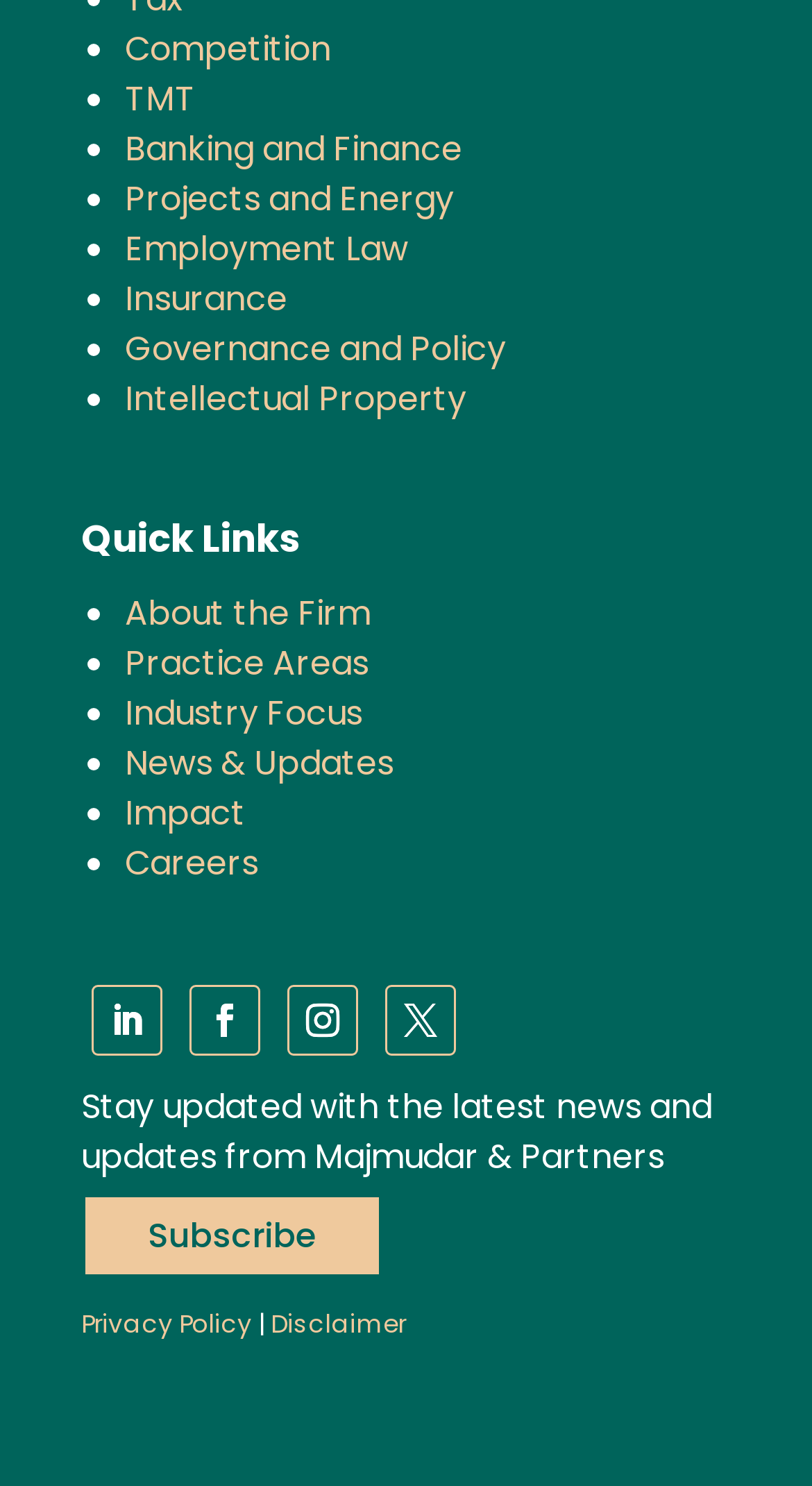Provide a one-word or short-phrase answer to the question:
What is the last link under Quick Links?

Careers